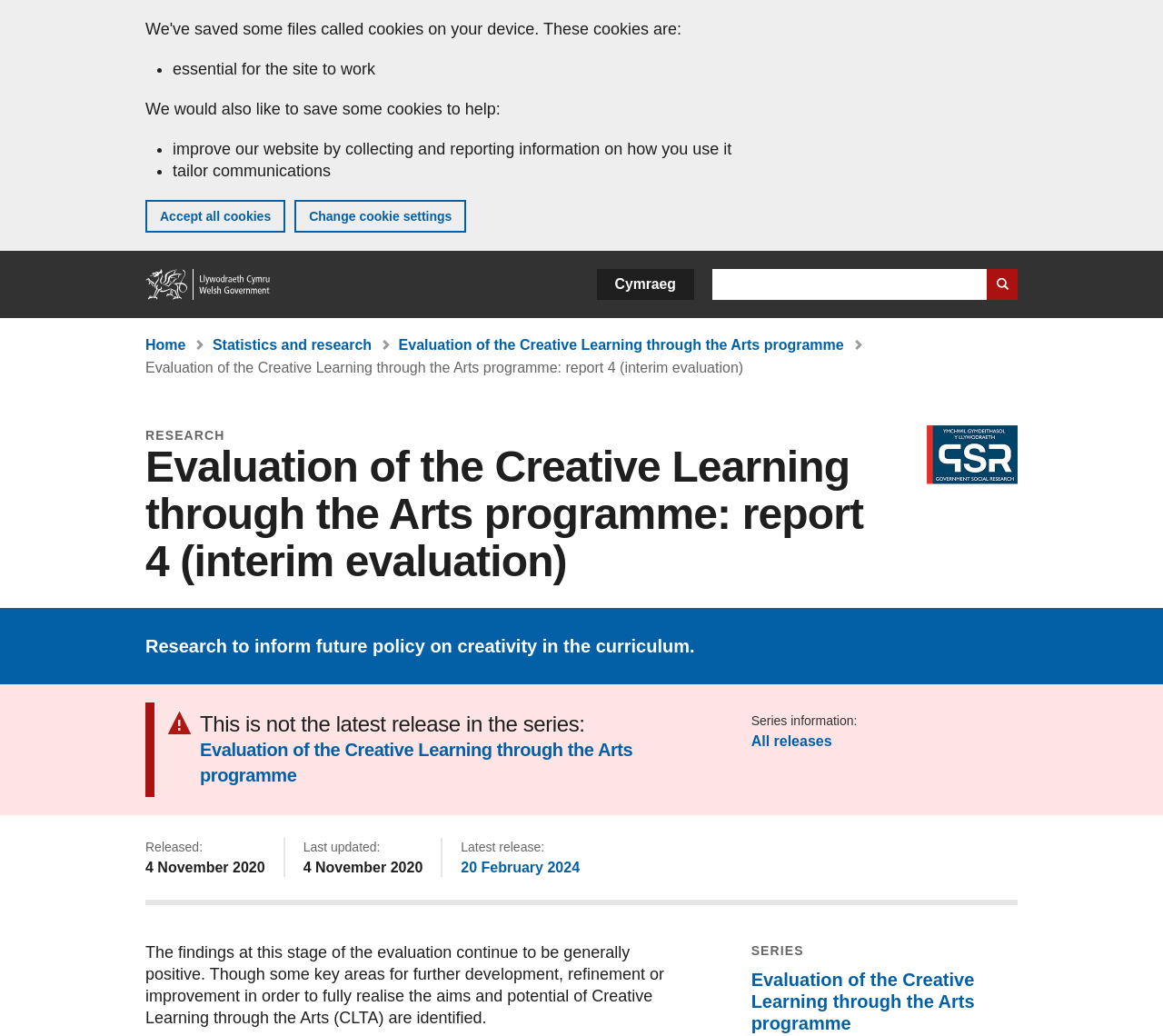Examine the image and give a thorough answer to the following question:
What is the title of the report being discussed?

The title of the report is clearly stated in the heading of the webpage, which indicates that it is an interim evaluation of the Creative Learning through the Arts programme.